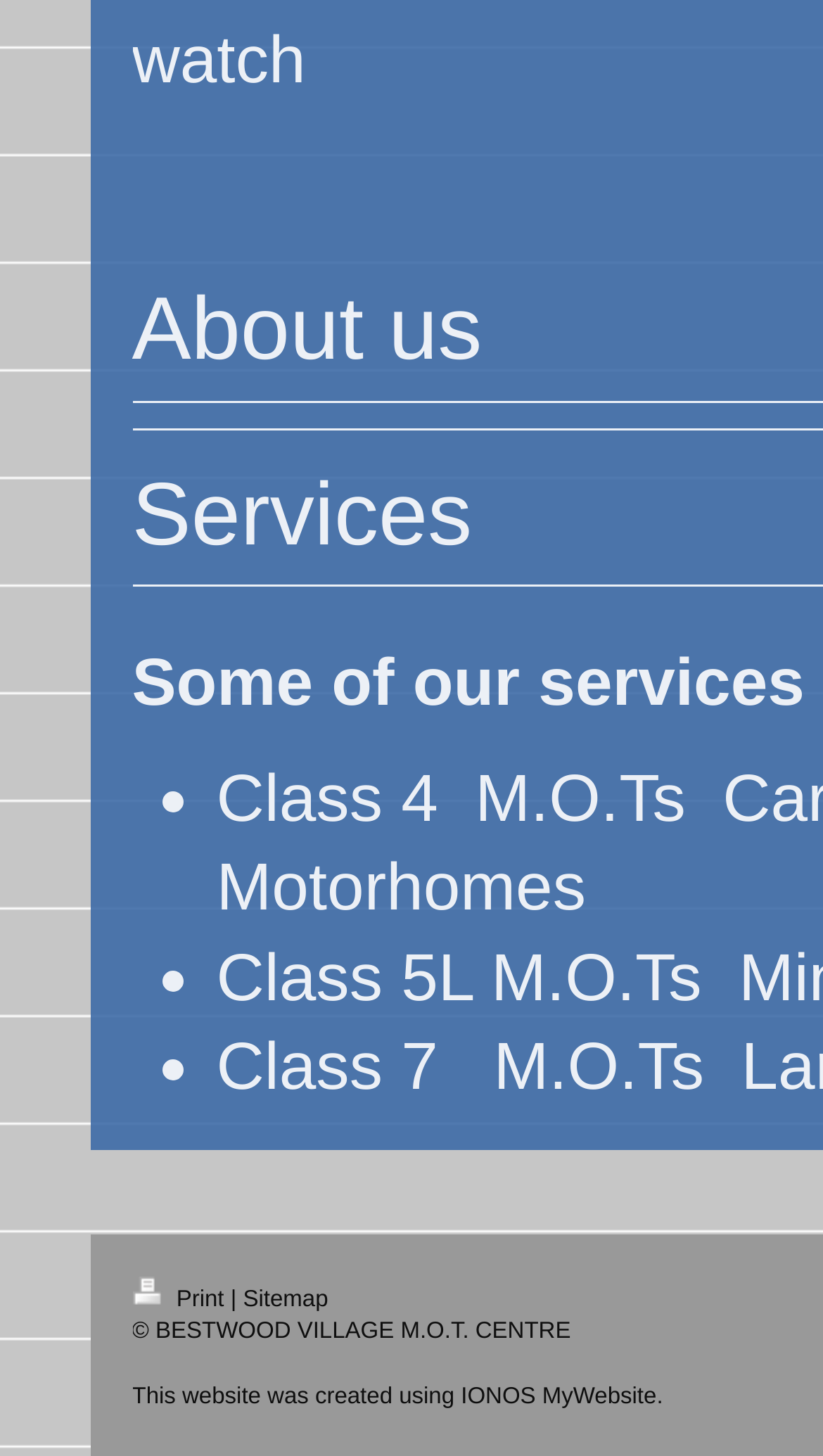Respond to the following query with just one word or a short phrase: 
What is the copyright information on the webpage?

BESTWOOD VILLAGE M.O.T. CENTRE